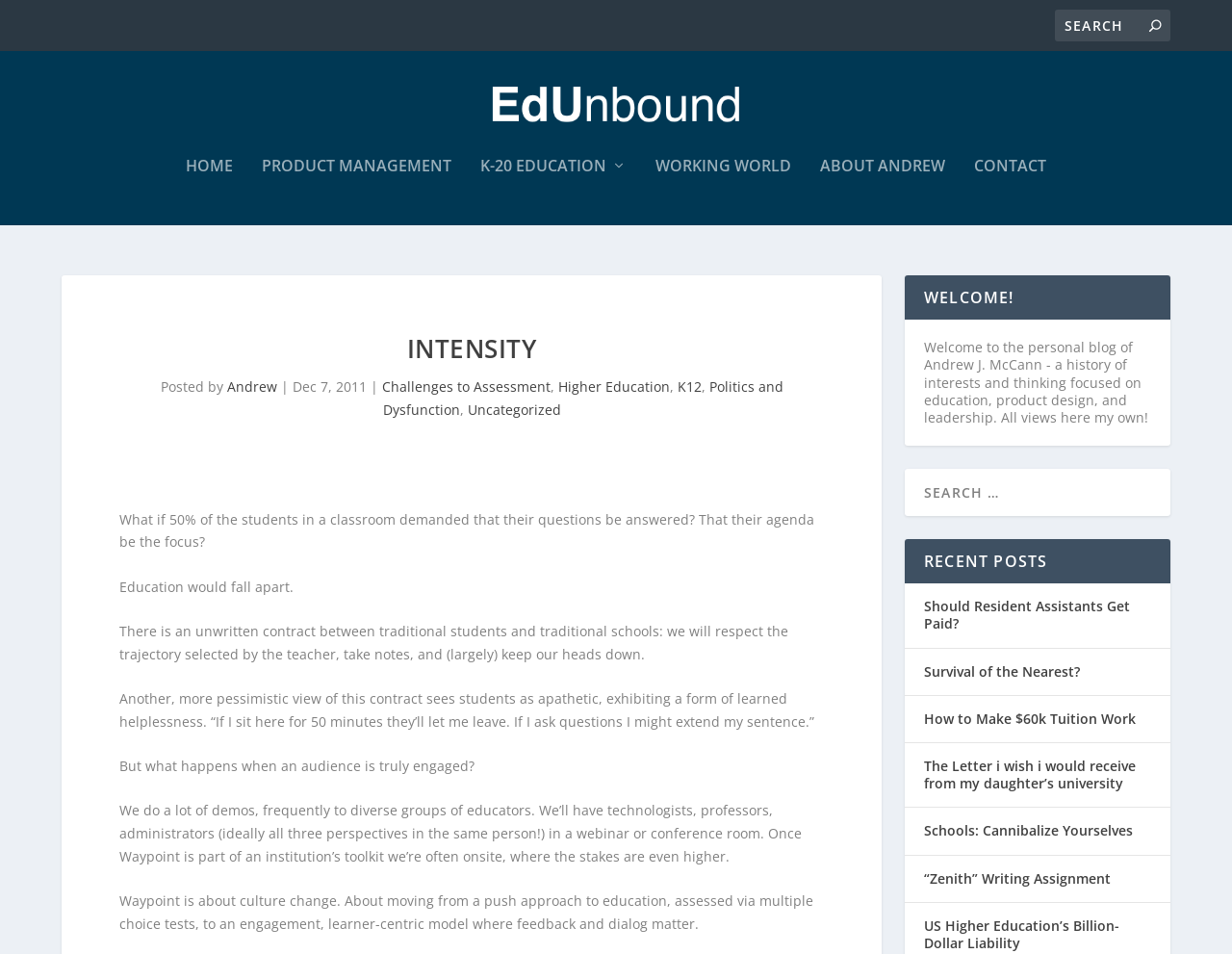Determine the bounding box coordinates for the element that should be clicked to follow this instruction: "Search again". The coordinates should be given as four float numbers between 0 and 1, in the format [left, top, right, bottom].

[0.734, 0.478, 0.95, 0.528]